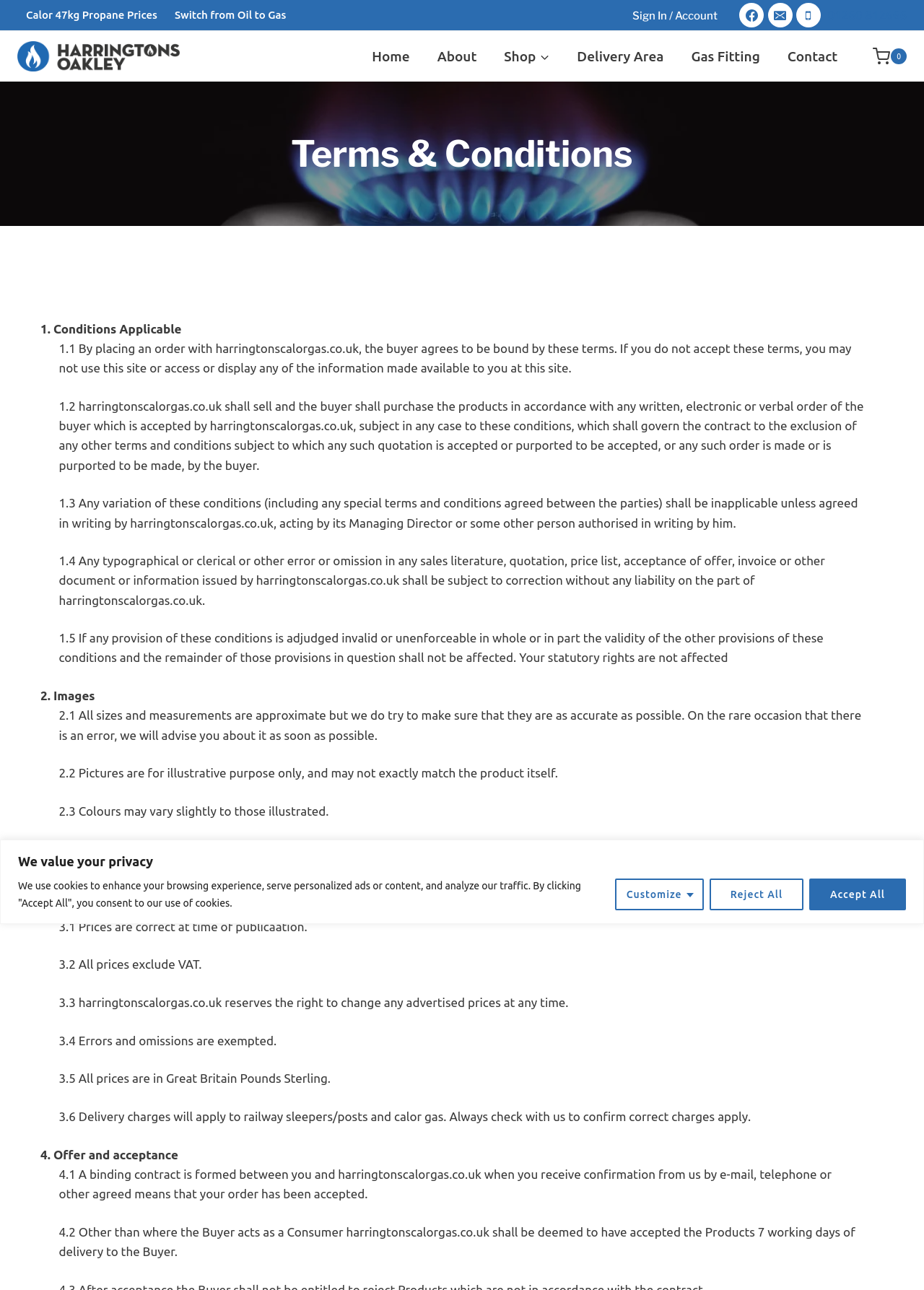Using the provided description Calor 47kg Propane Prices, find the bounding box coordinates for the UI element. Provide the coordinates in (top-left x, top-left y, bottom-right x, bottom-right y) format, ensuring all values are between 0 and 1.

[0.019, 0.0, 0.18, 0.024]